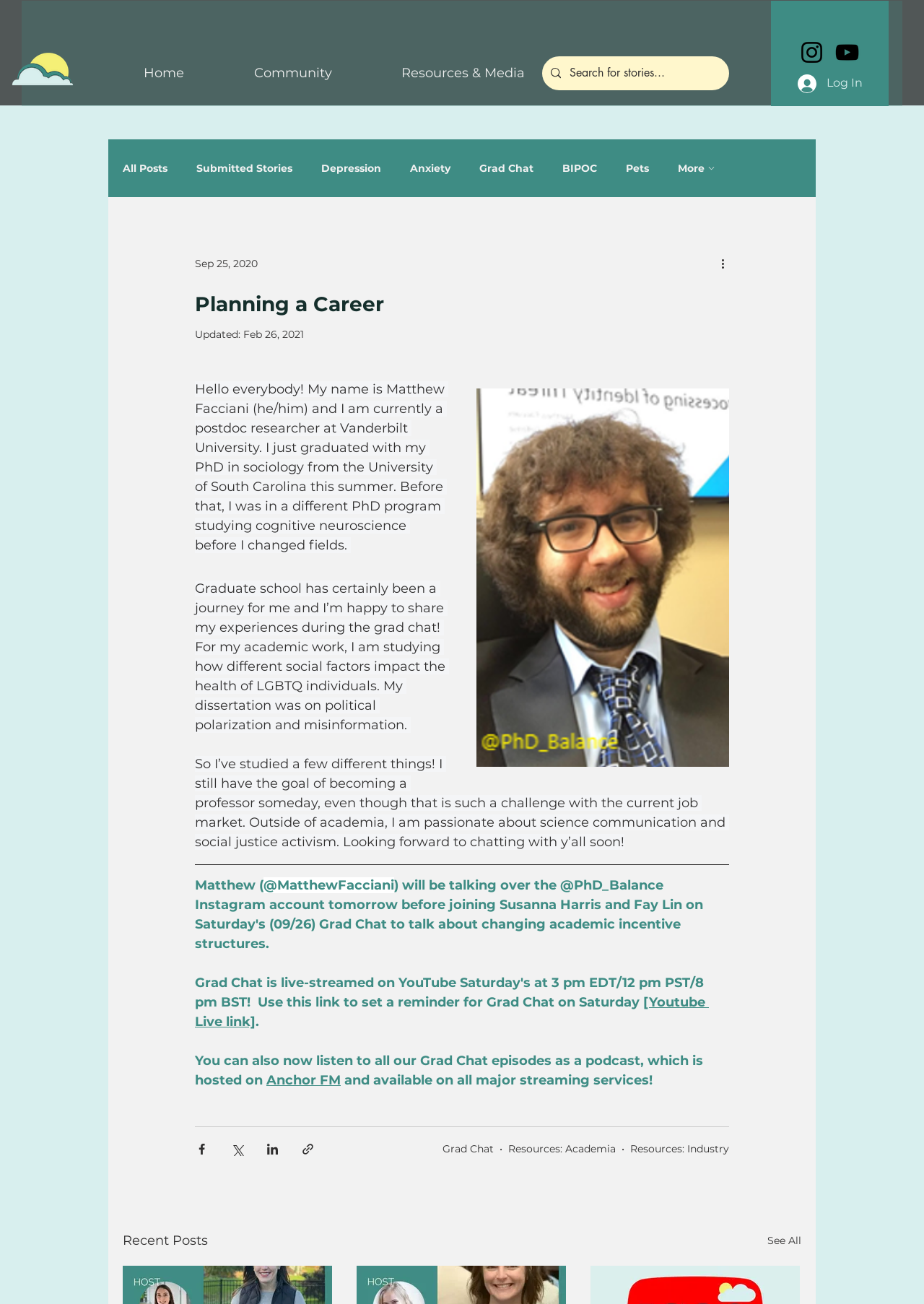Please provide a brief answer to the question using only one word or phrase: 
What is the category of the article 'Depression'?

Submitted Stories